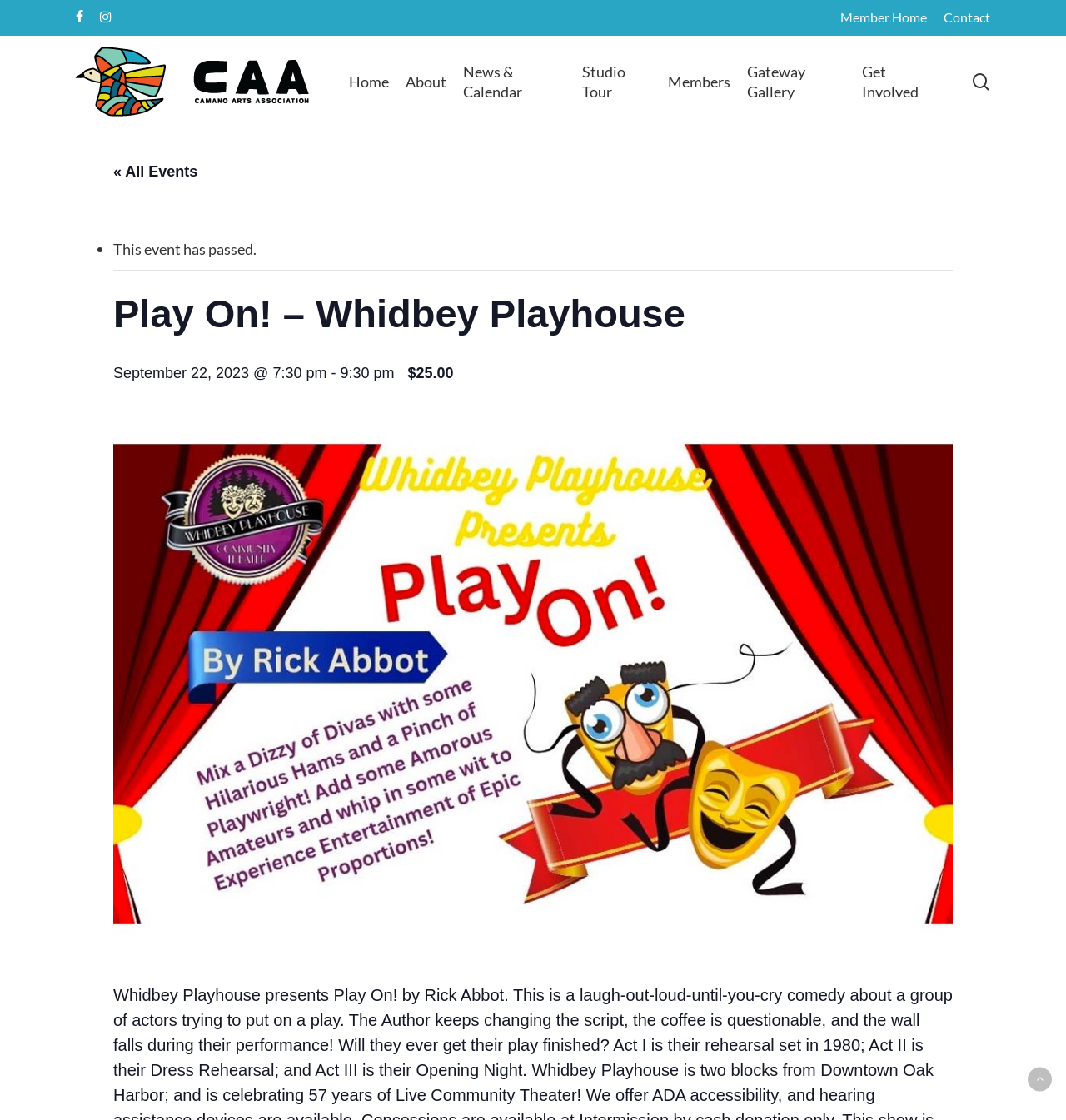Find the bounding box coordinates of the element you need to click on to perform this action: 'Search for something'. The coordinates should be represented by four float values between 0 and 1, in the format [left, top, right, bottom].

[0.07, 0.138, 0.93, 0.194]